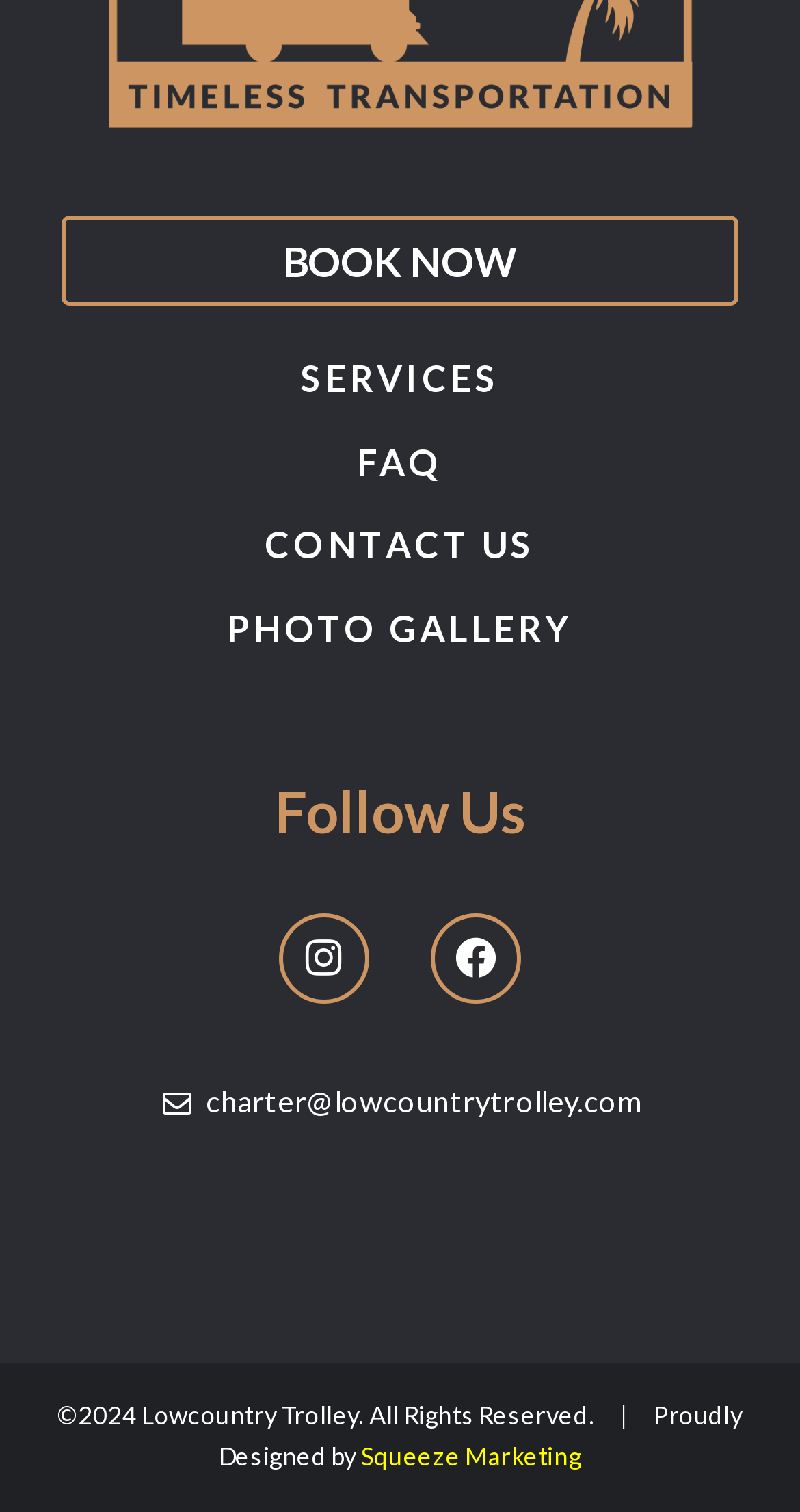Find the bounding box coordinates of the clickable region needed to perform the following instruction: "View services". The coordinates should be provided as four float numbers between 0 and 1, i.e., [left, top, right, bottom].

[0.077, 0.225, 0.923, 0.28]